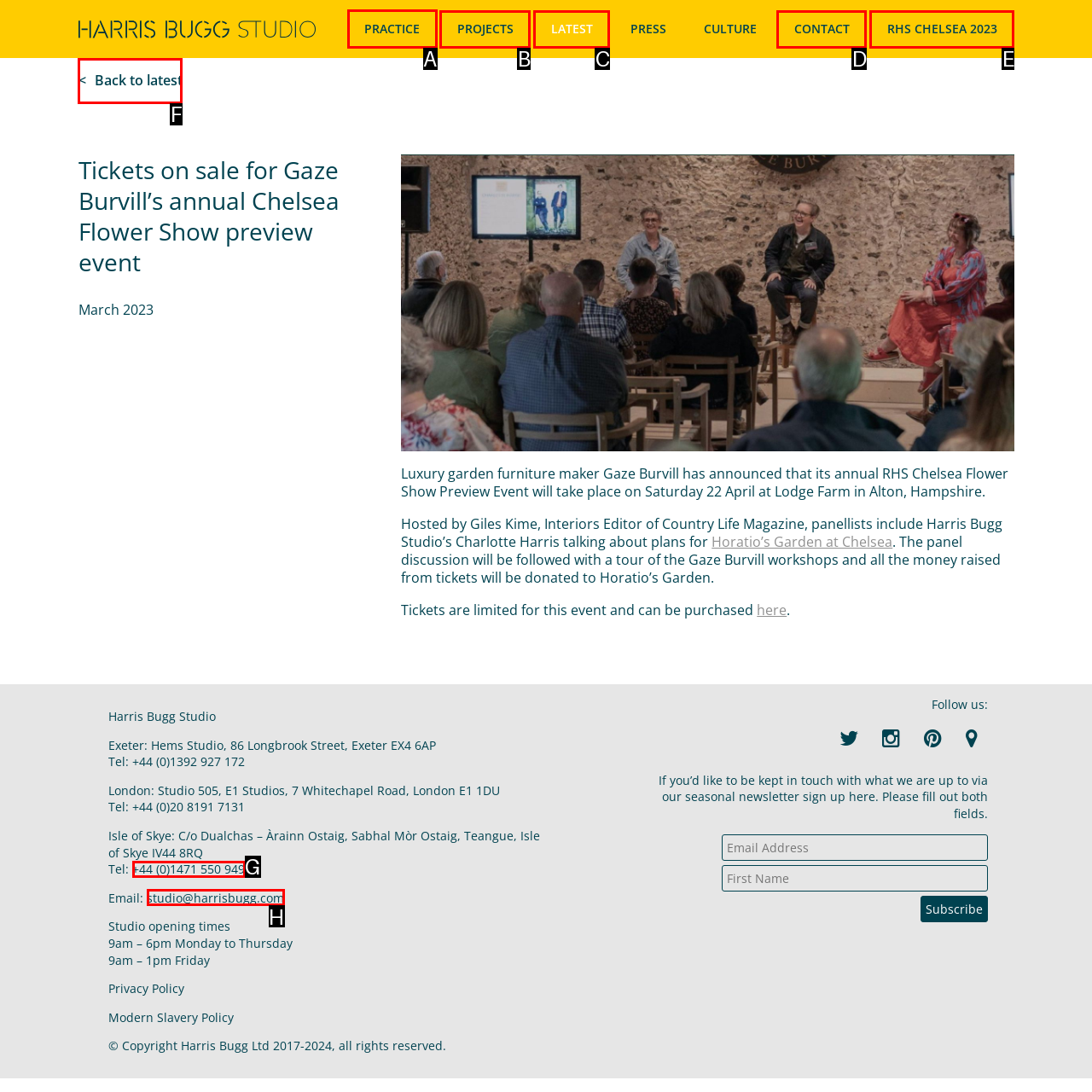For the task: Click the 'PRACTICE' link, specify the letter of the option that should be clicked. Answer with the letter only.

A